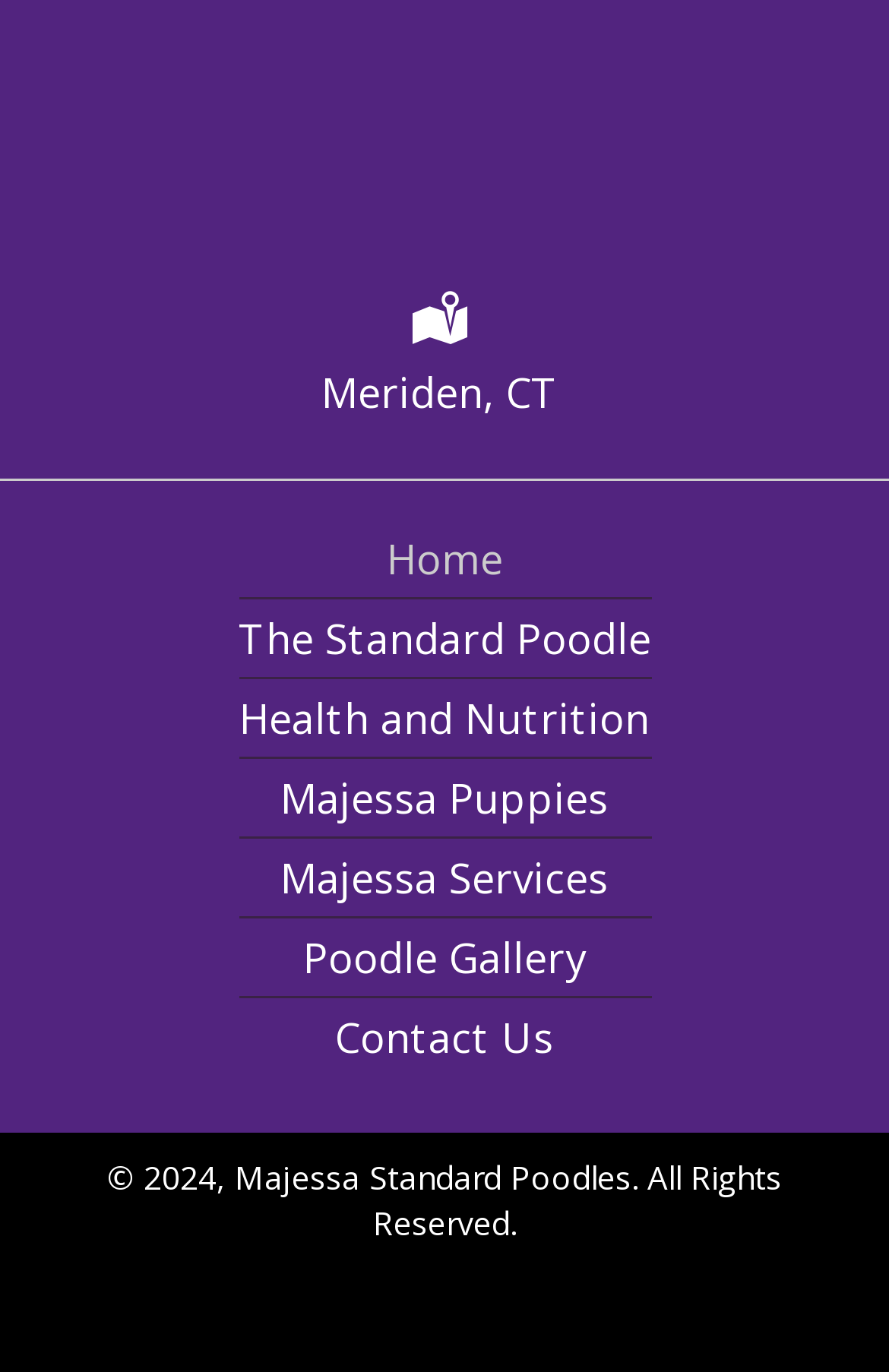Determine the bounding box coordinates for the clickable element to execute this instruction: "view The Standard Poodle". Provide the coordinates as four float numbers between 0 and 1, i.e., [left, top, right, bottom].

[0.268, 0.437, 0.732, 0.494]